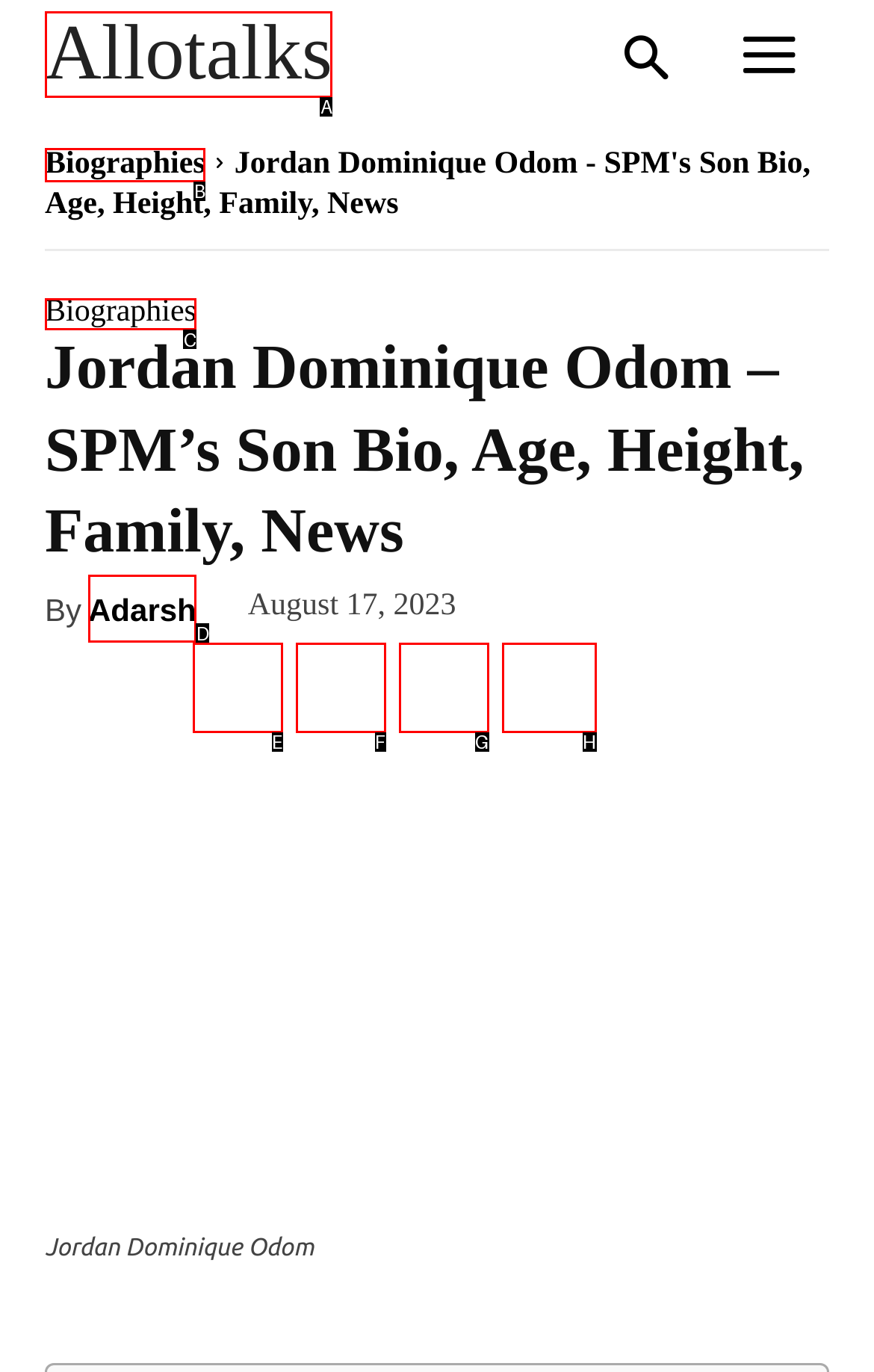From the given choices, identify the element that matches: Biographies
Answer with the letter of the selected option.

B